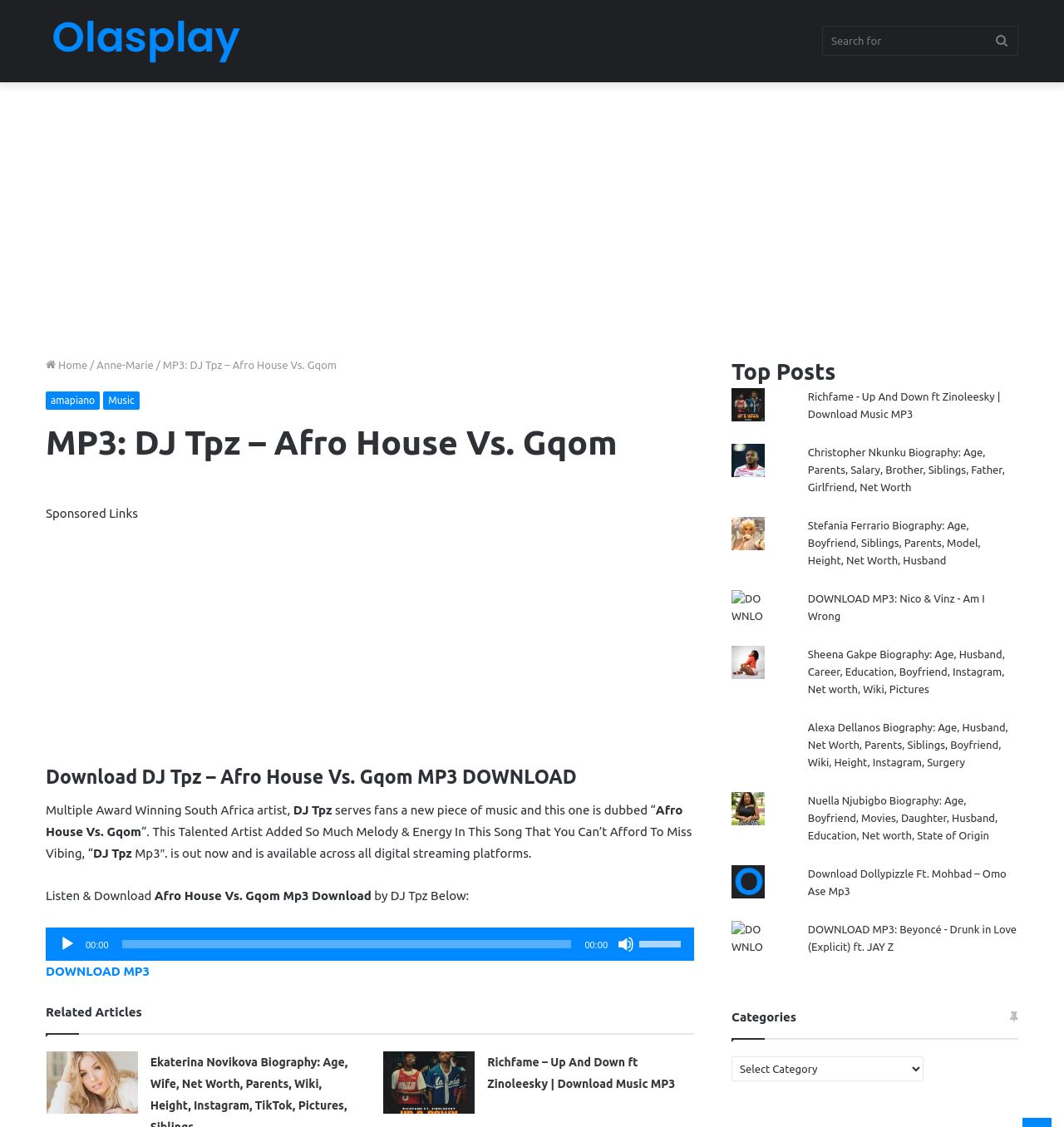Identify the bounding box coordinates of the section that should be clicked to achieve the task described: "Click on the 'Koyil.org' link".

None